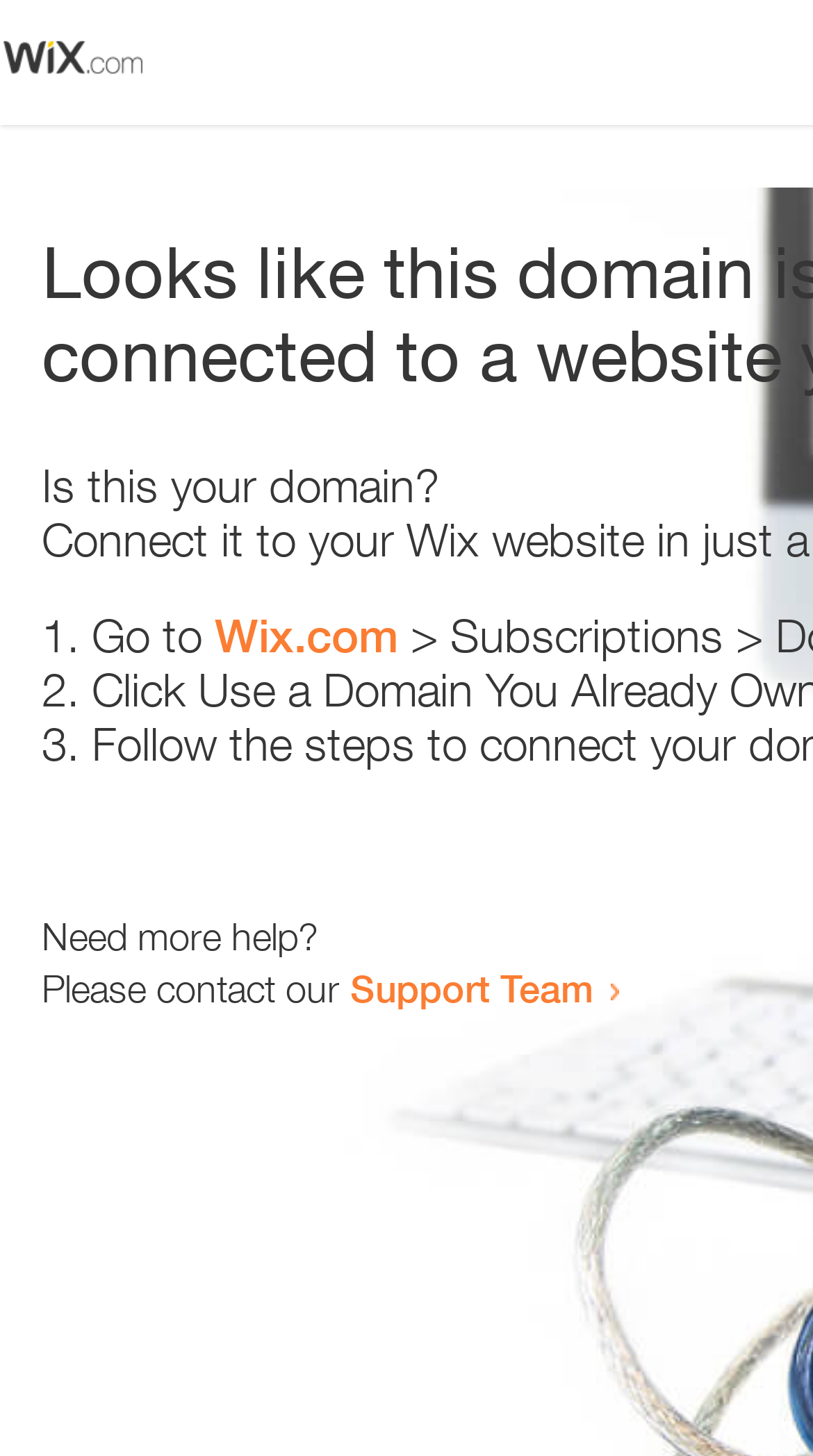Answer the question with a brief word or phrase:
How many list items are there?

3